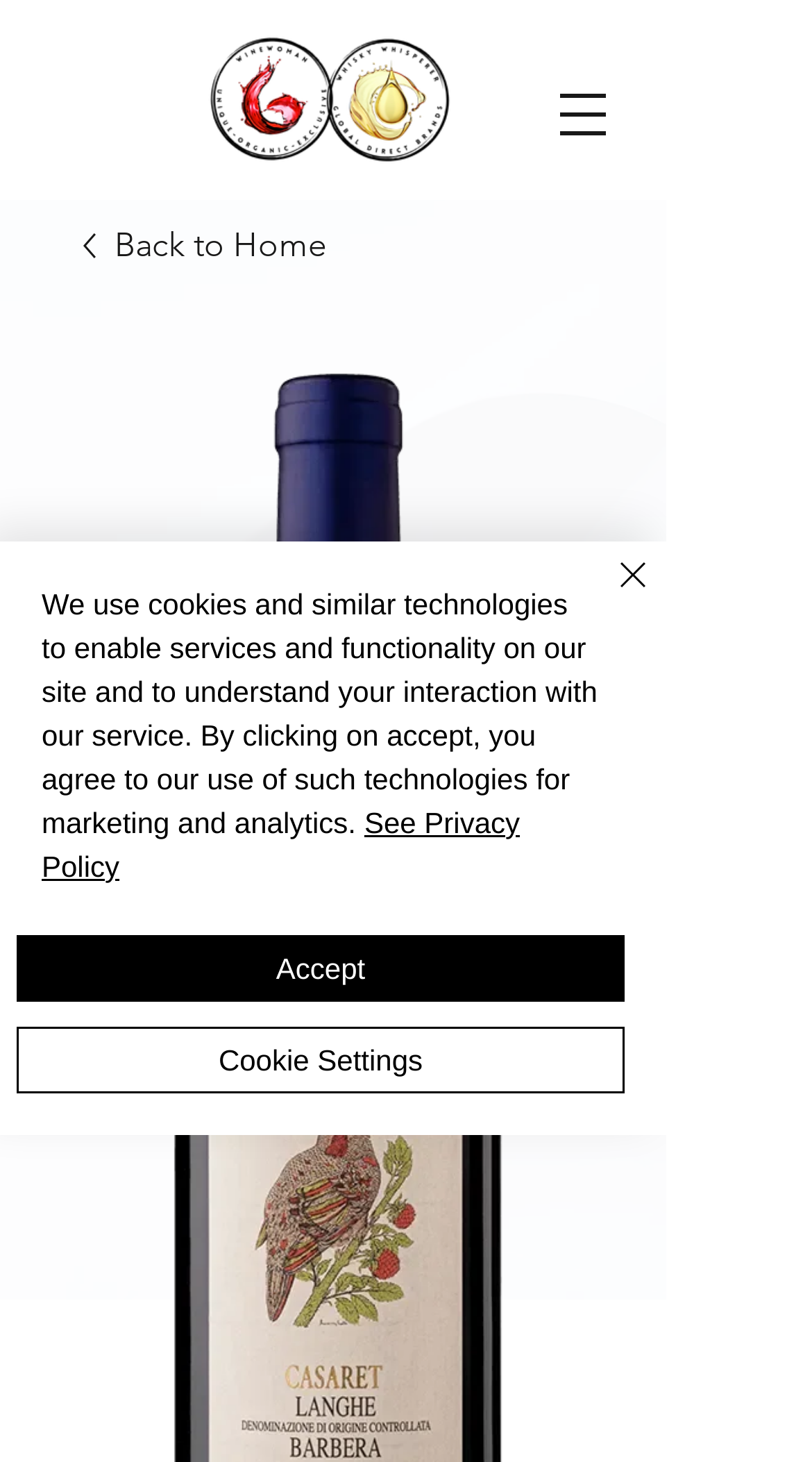What is the logo image filename?
Based on the image, answer the question with a single word or brief phrase.

wwww%20%20new%20logo%20(1)_edited_edited_edited.png